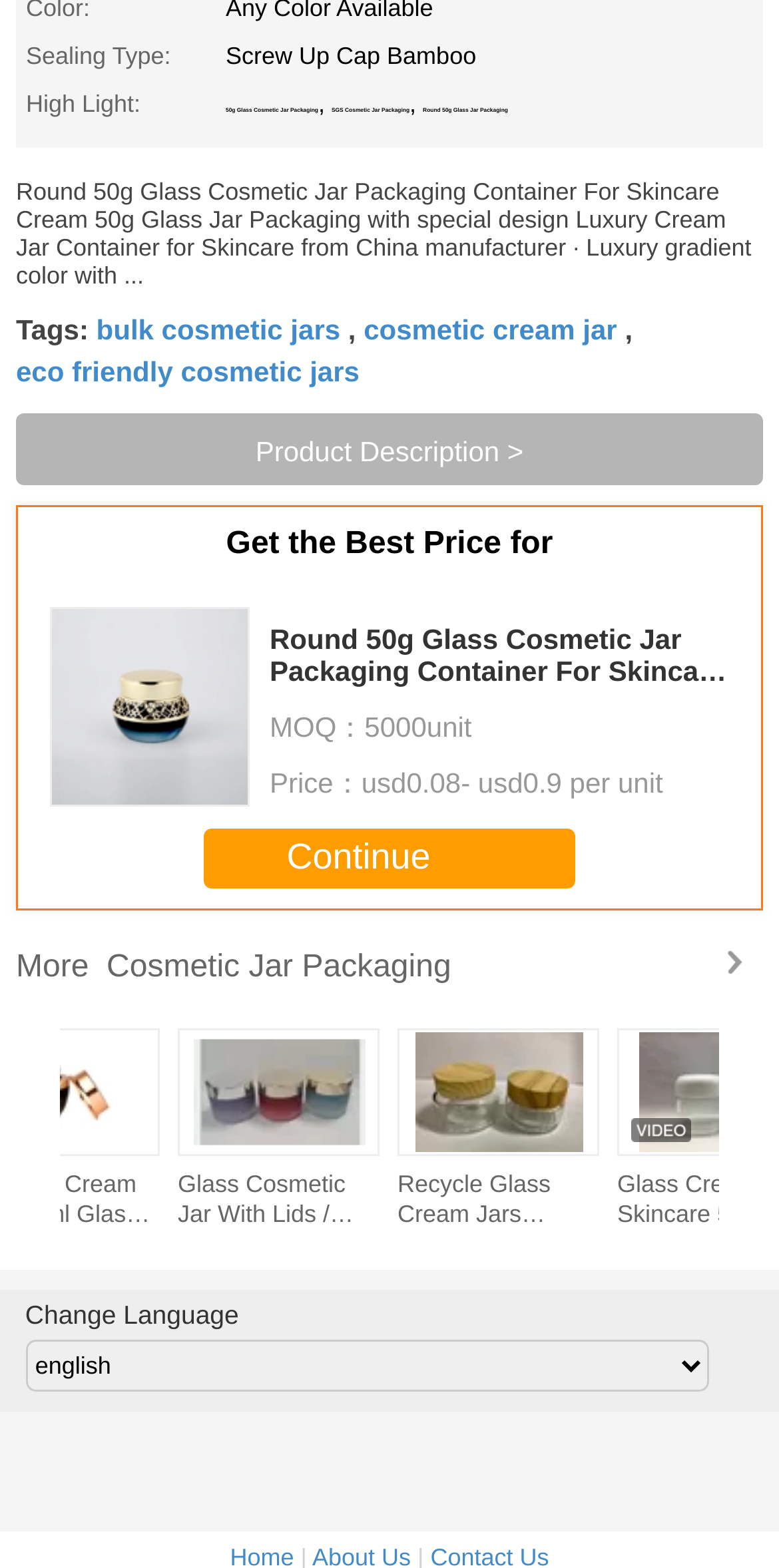What is the price range of the product?
Using the visual information, answer the question in a single word or phrase.

USD 0.08-0.9 per unit